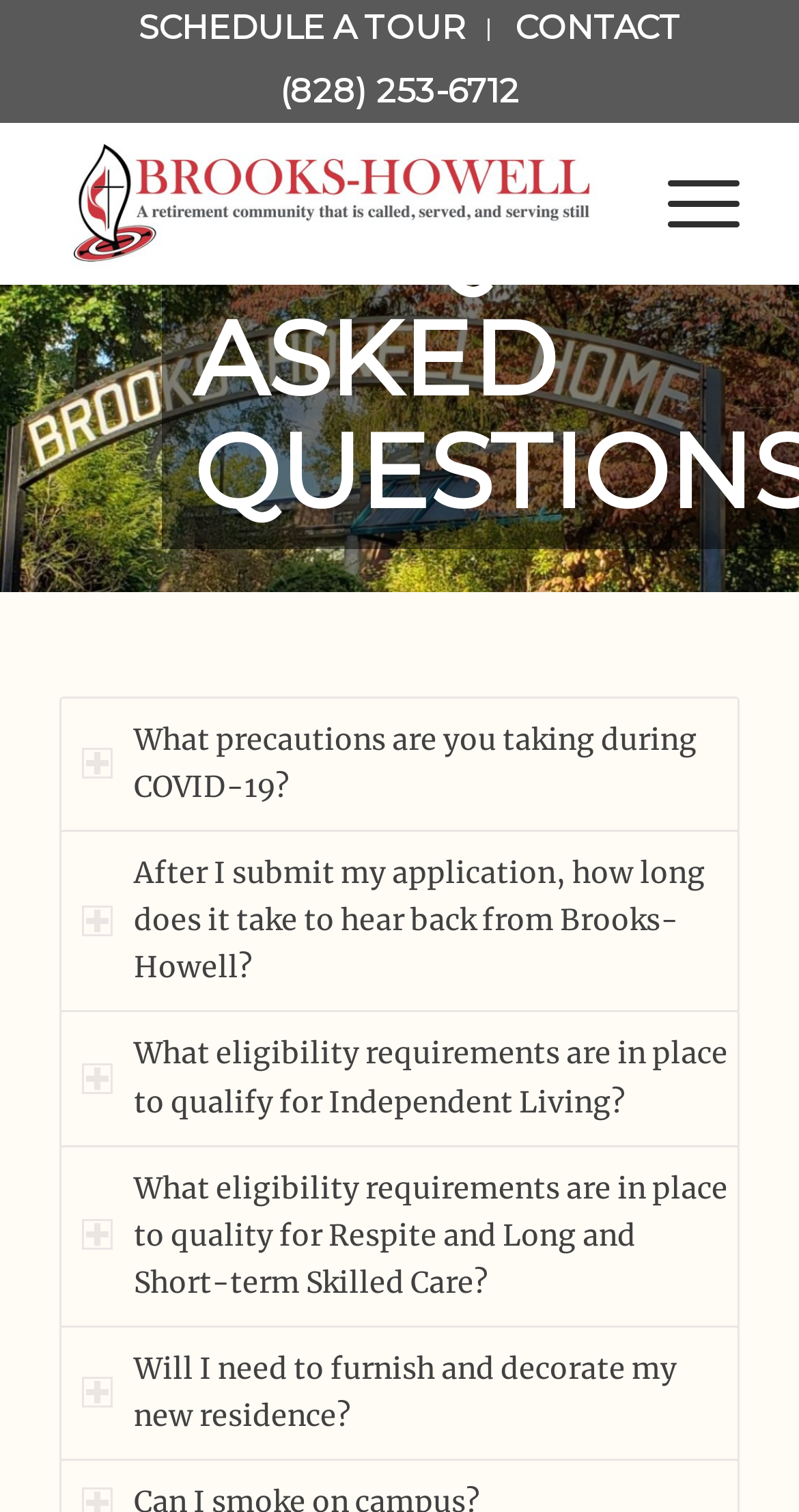Extract the bounding box coordinates for the HTML element that matches this description: "SCHEDULE A TOUR CONTACT". The coordinates should be four float numbers between 0 and 1, i.e., [left, top, right, bottom].

[0.101, 0.0, 0.925, 0.041]